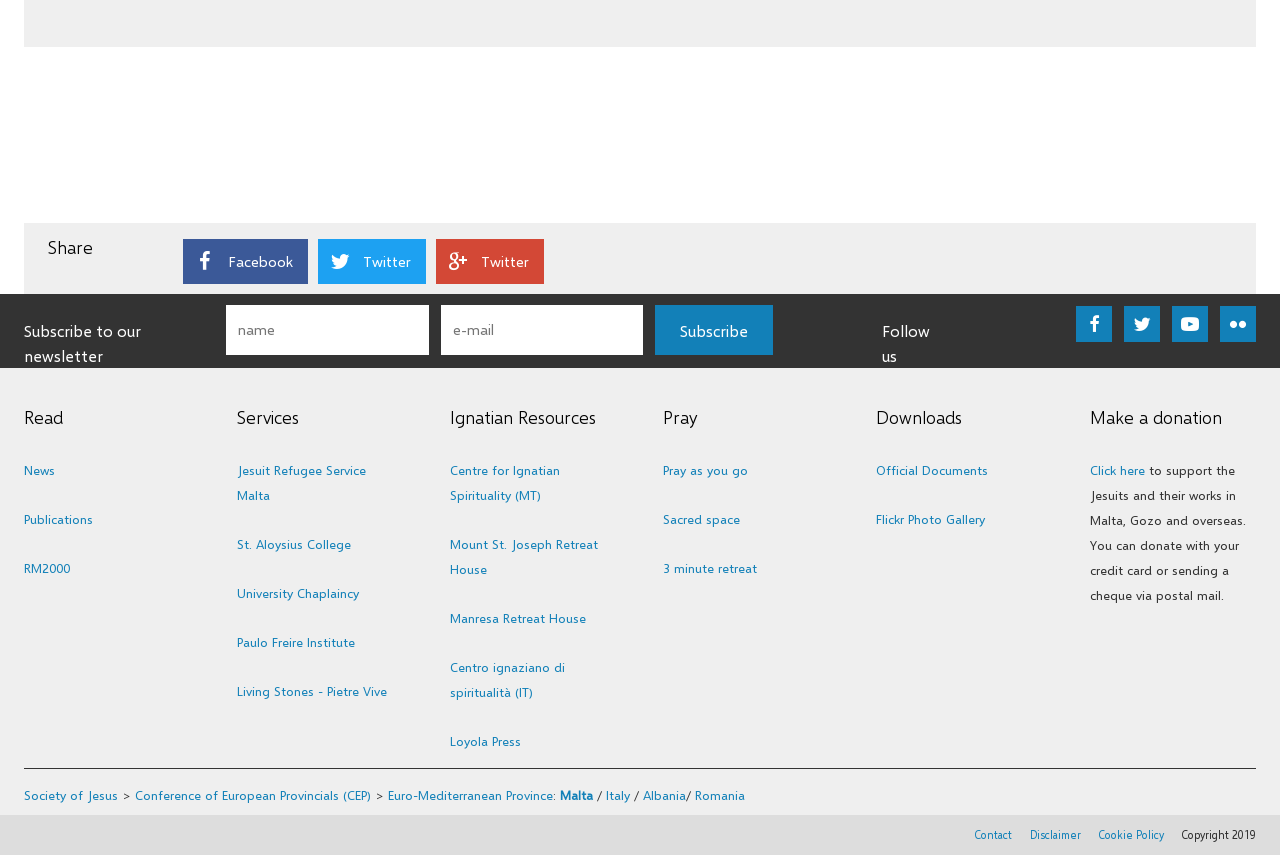Give the bounding box coordinates for the element described by: "aria-label="Go to https://twitter.com/maltesejesuits"".

[0.878, 0.358, 0.906, 0.4]